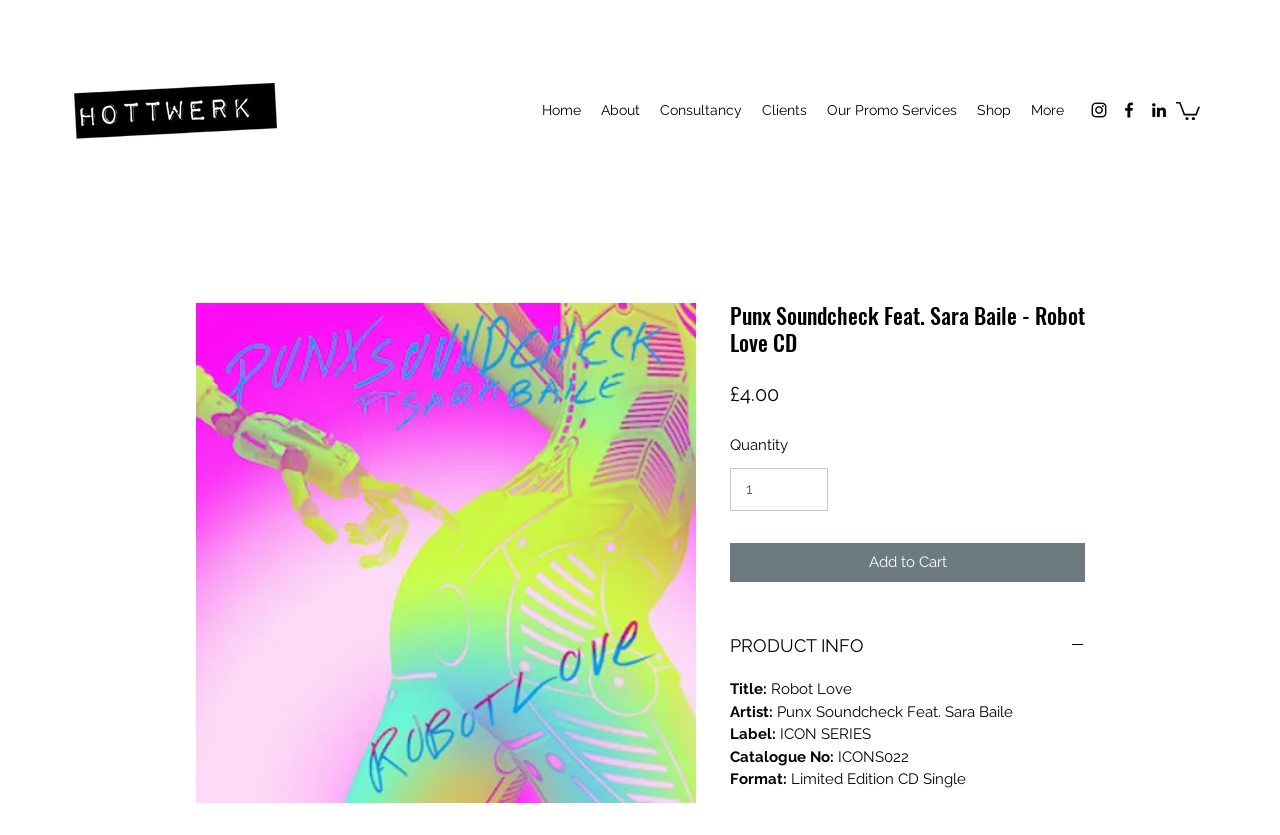Identify the bounding box coordinates of the element that should be clicked to fulfill this task: "View the product image". The coordinates should be provided as four float numbers between 0 and 1, i.e., [left, top, right, bottom].

[0.153, 0.363, 0.544, 0.962]